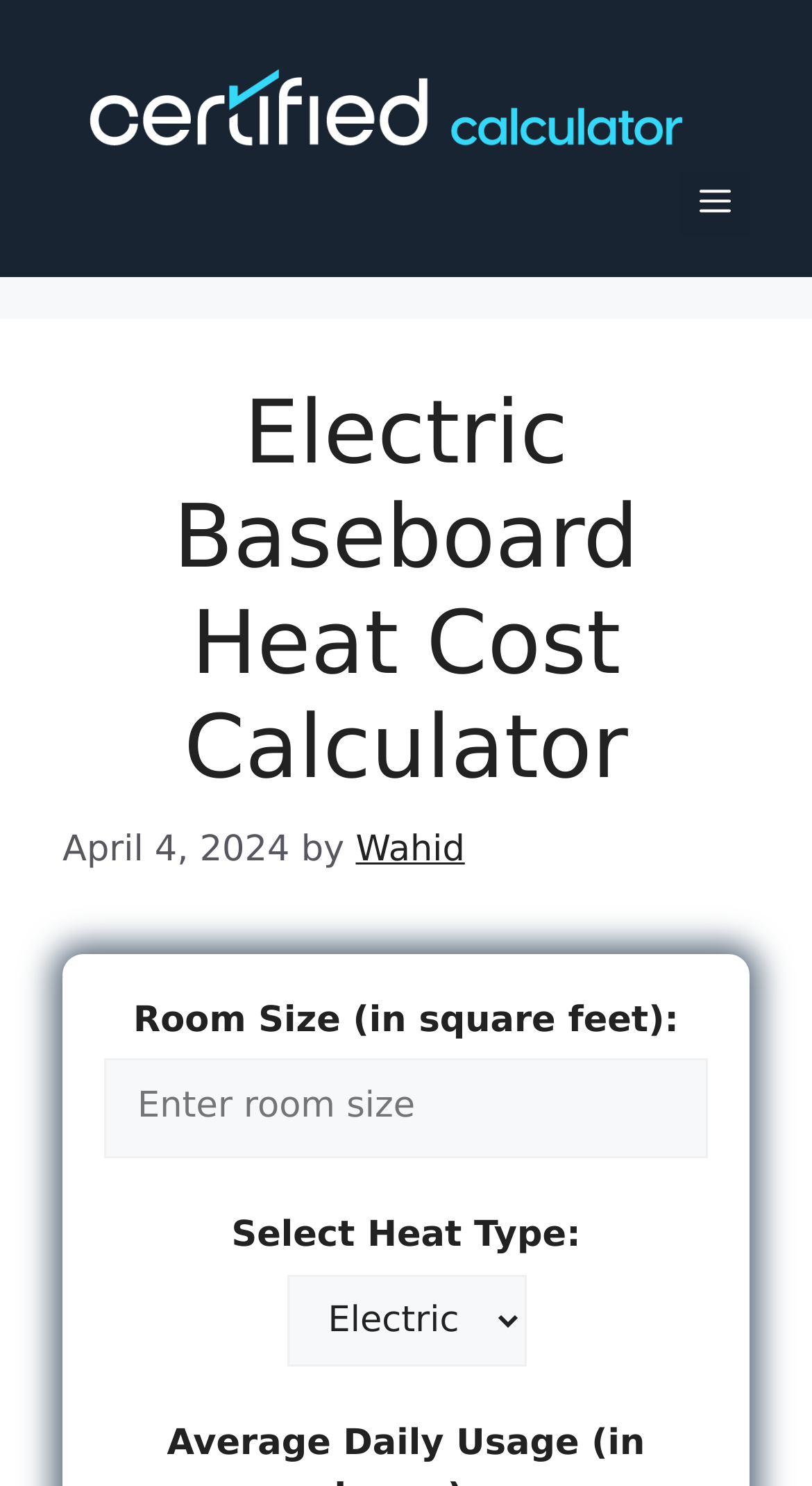What is the current date?
Answer the question with as much detail as possible.

I found the current date by looking at the time element on the webpage, which is located below the header and displays the date 'April 4, 2024'.